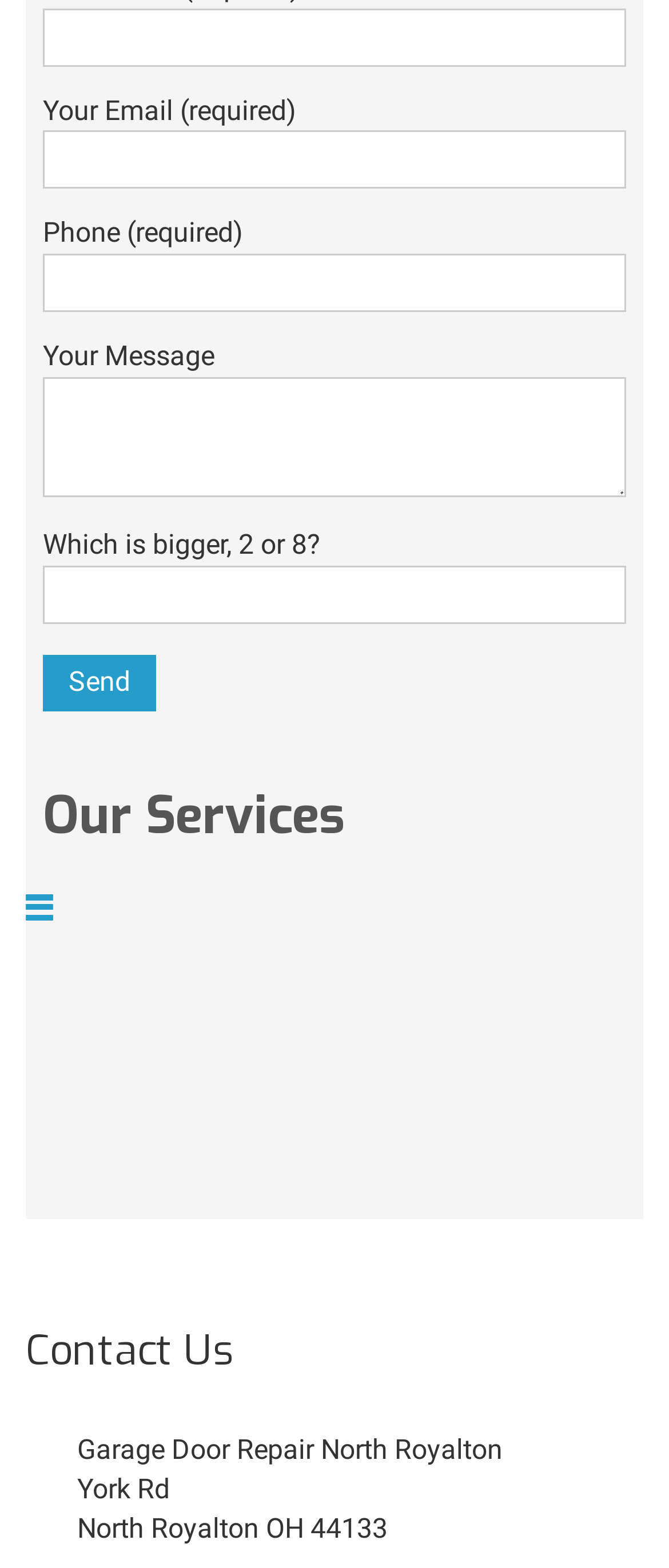Find the bounding box of the web element that fits this description: "value="Send"".

[0.064, 0.418, 0.233, 0.454]